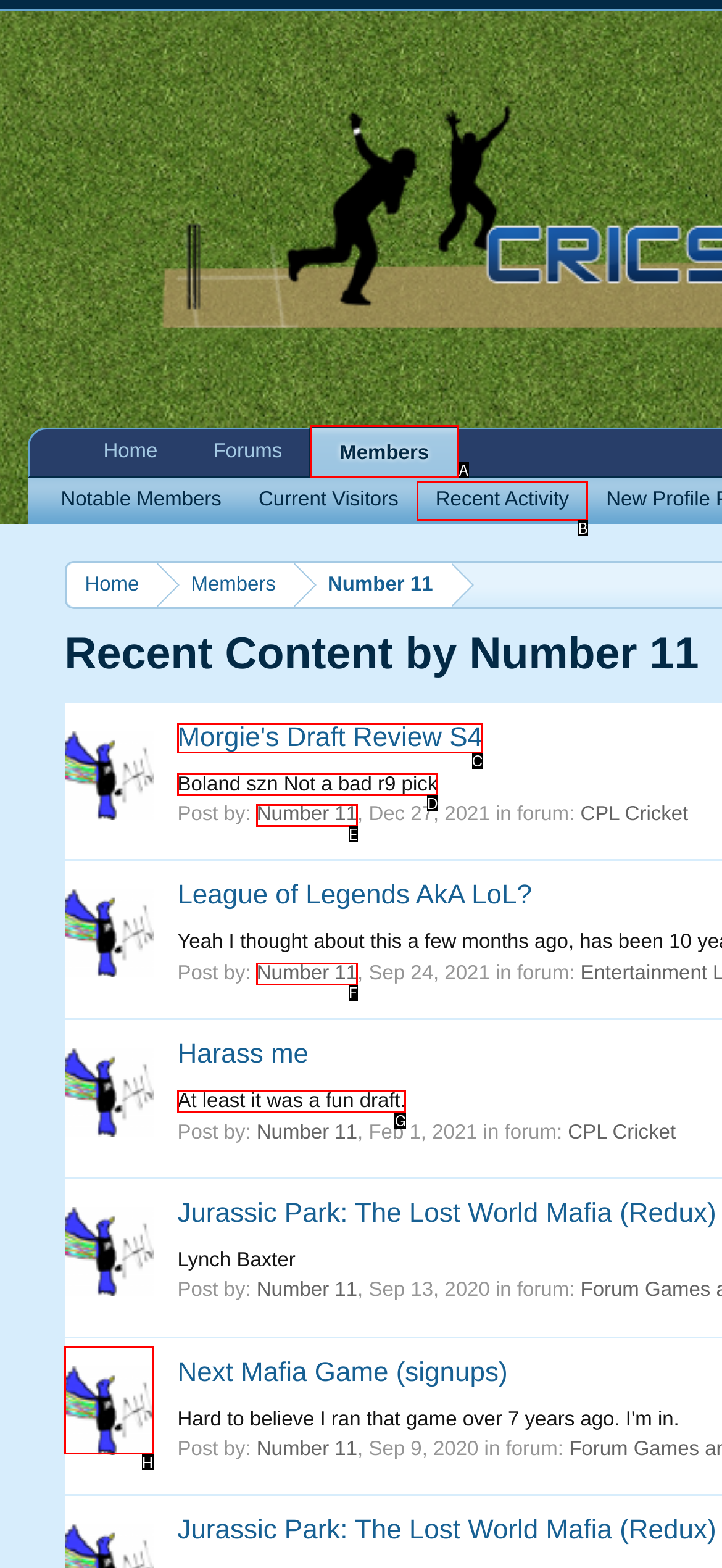Using the element description: Members, select the HTML element that matches best. Answer with the letter of your choice.

A